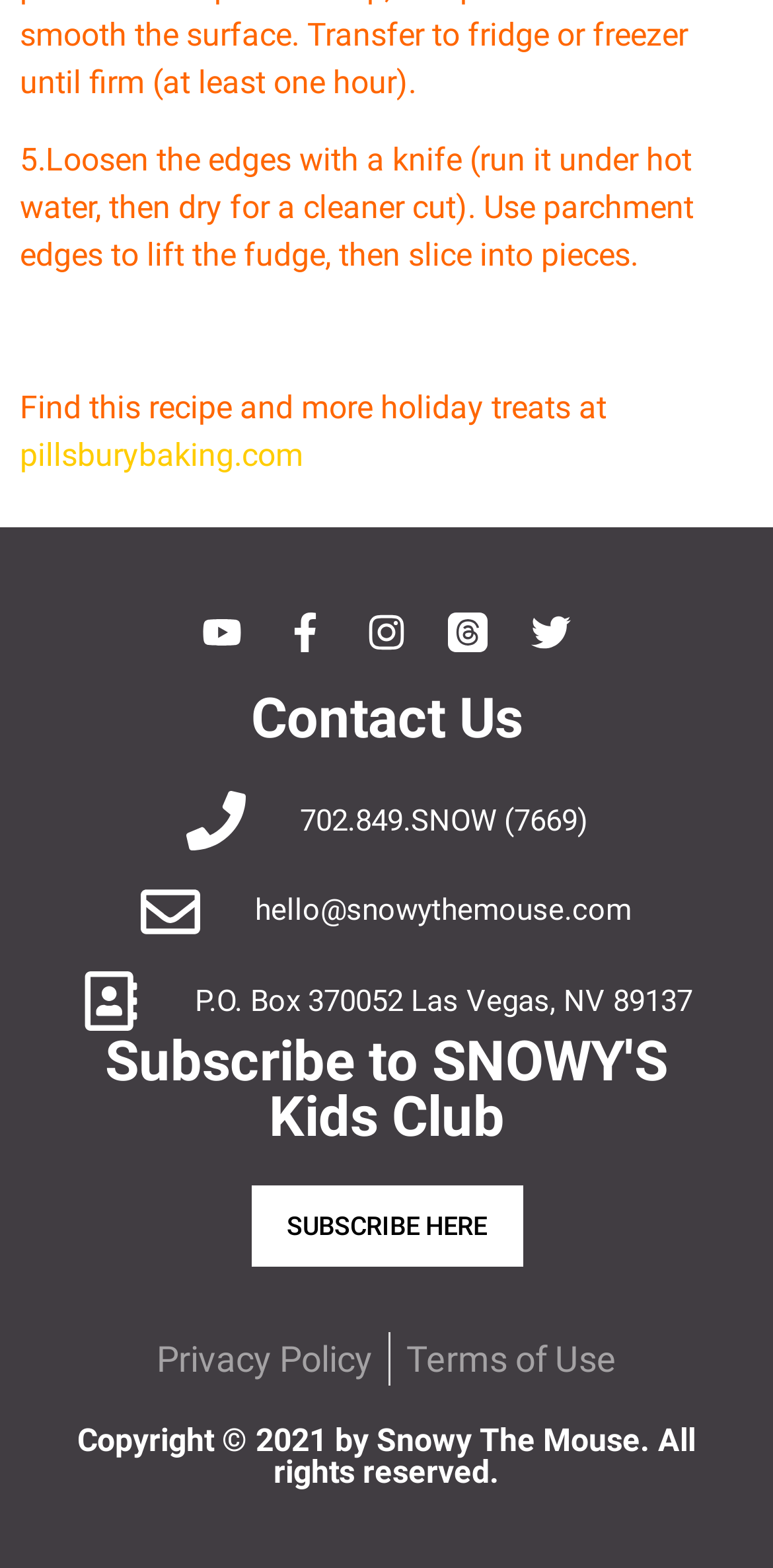Answer the question below using just one word or a short phrase: 
What is the email address to contact?

hello@snowythemouse.com